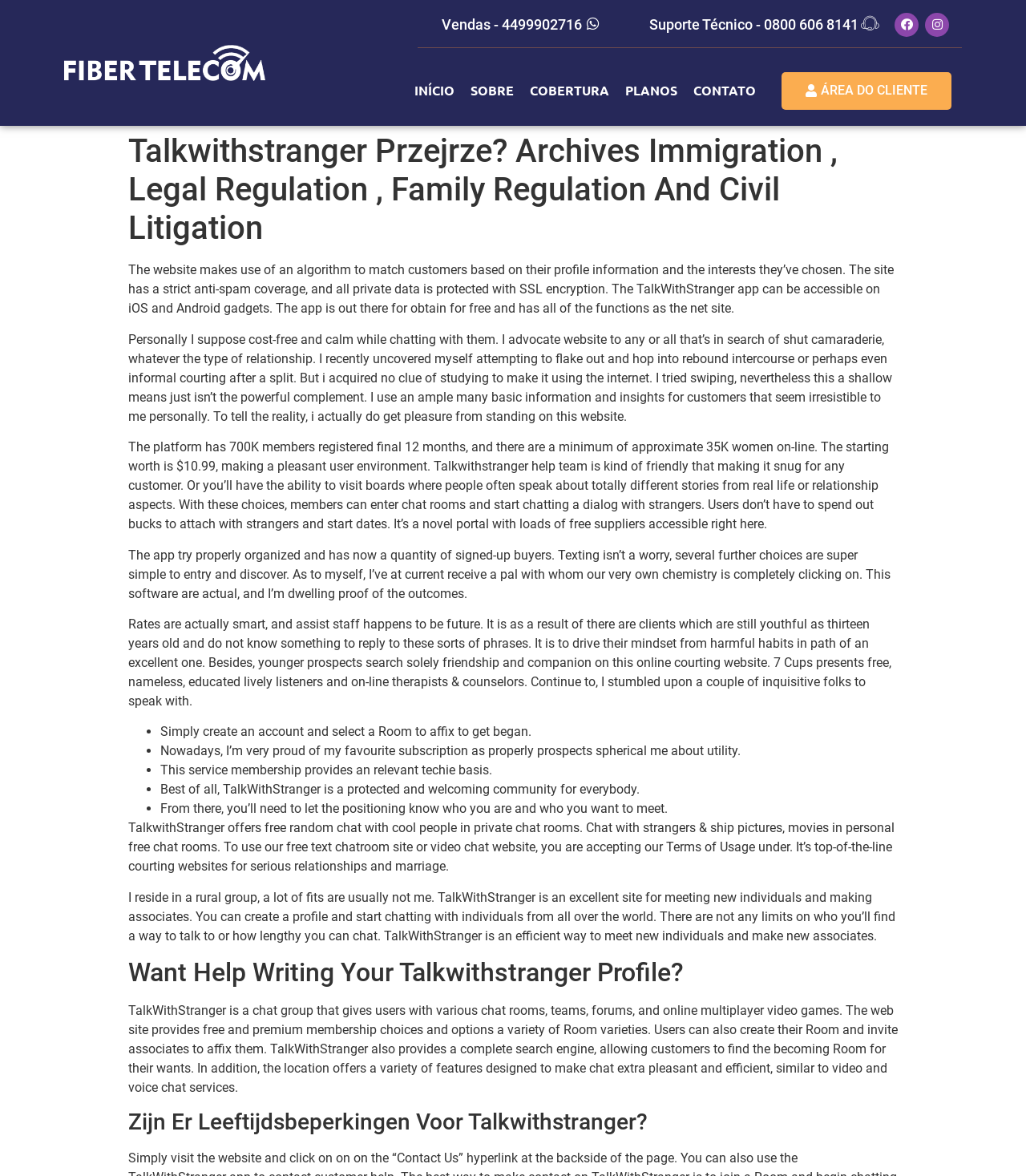Locate the bounding box of the UI element described in the following text: "School & Office".

None